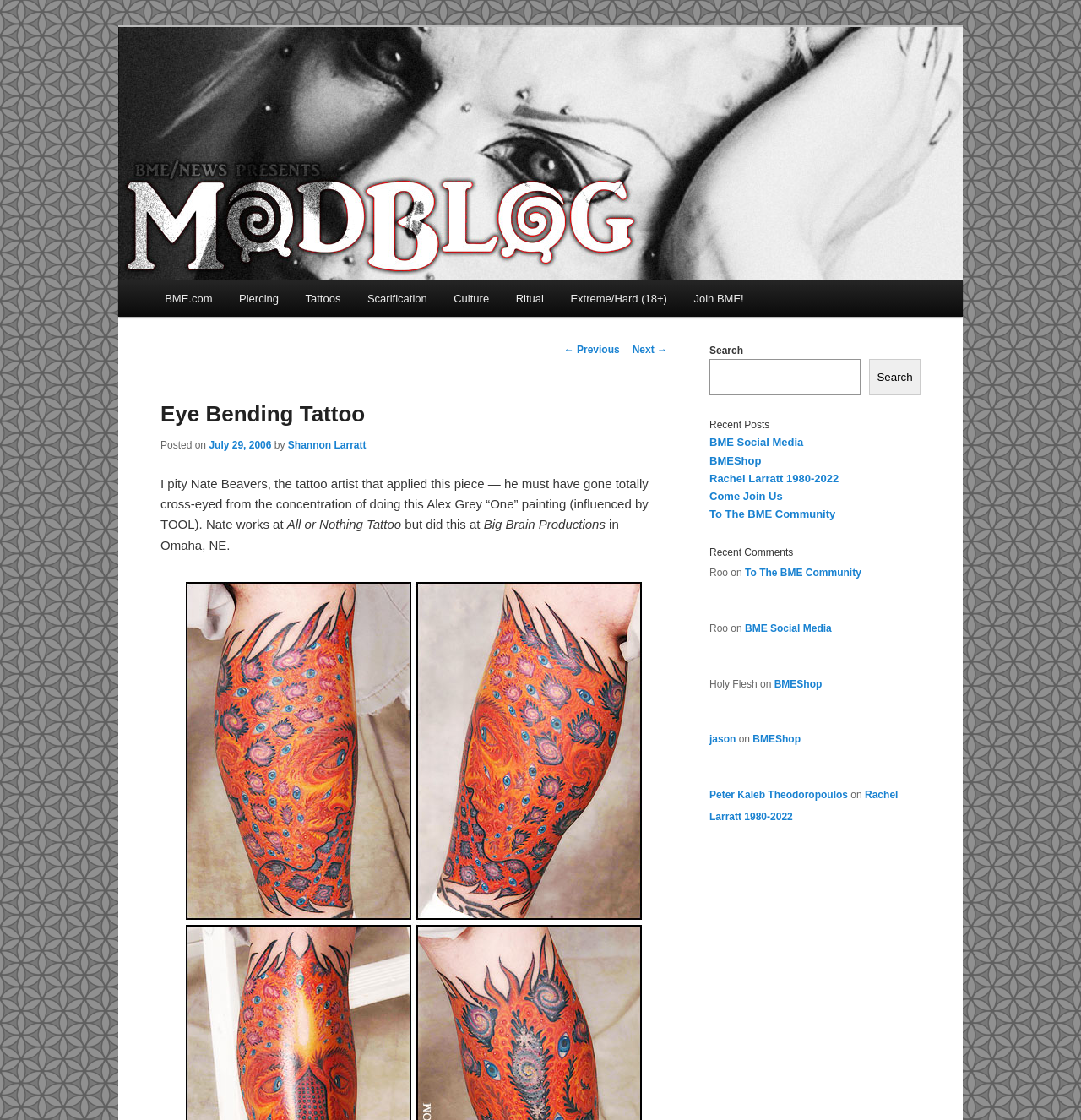Please look at the image and answer the question with a detailed explanation: What is the name of the tattoo artist?

The webpage mentions 'I pity Nate Beavers, the tattoo artist that applied this piece...' in the main content, indicating that Nate Beavers is the tattoo artist.